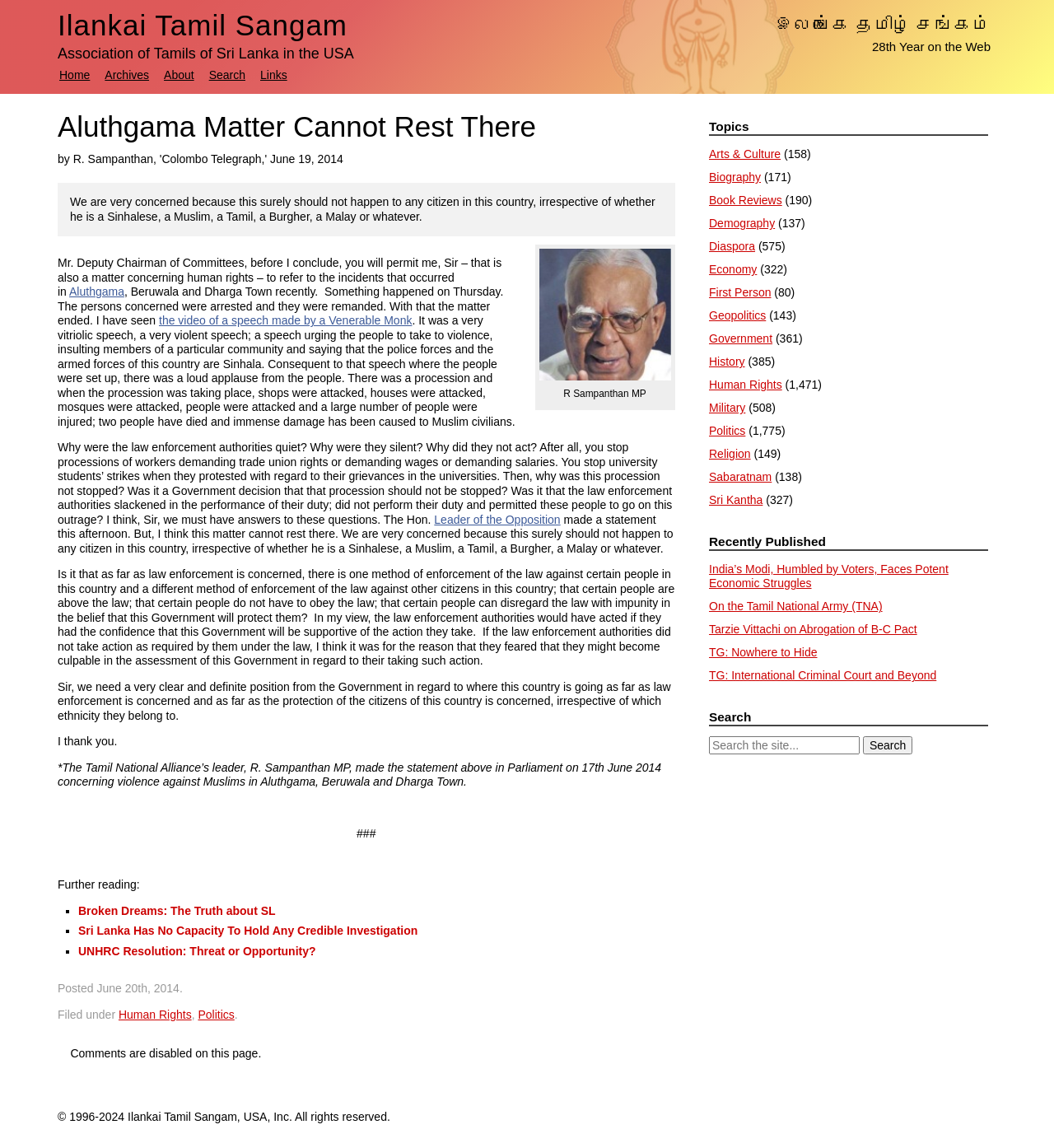What is the name of the monk who made a vitriolic speech?
Could you please answer the question thoroughly and with as much detail as possible?

The article does not mention the name of the monk who made a vitriolic speech, but it mentions that the speech was made by a Venerable Monk, which led to the violence against Muslims in Aluthgama, Beruwala, and Dharga Town.